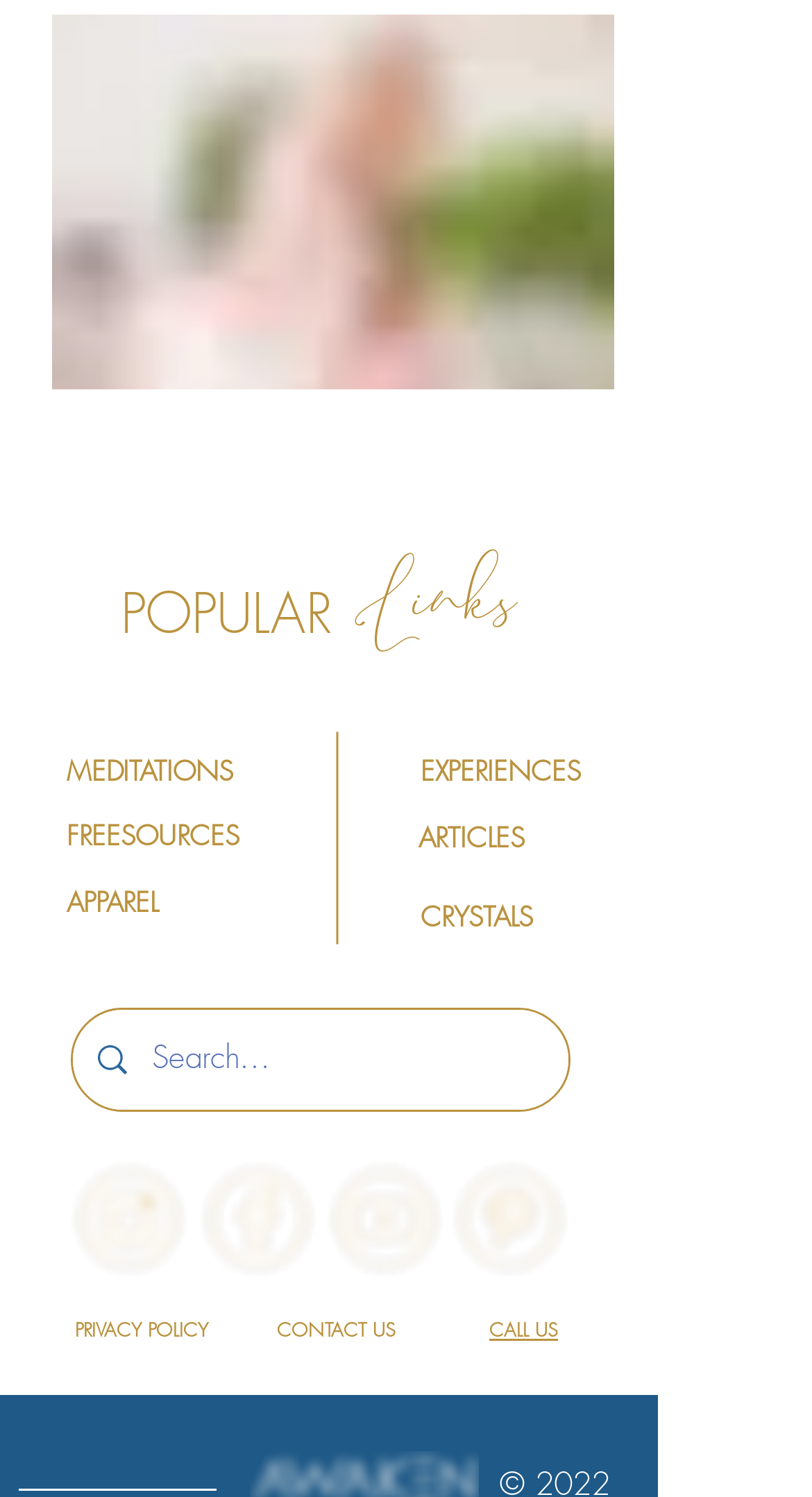What is the purpose of the search box?
Look at the screenshot and give a one-word or phrase answer.

To search the website